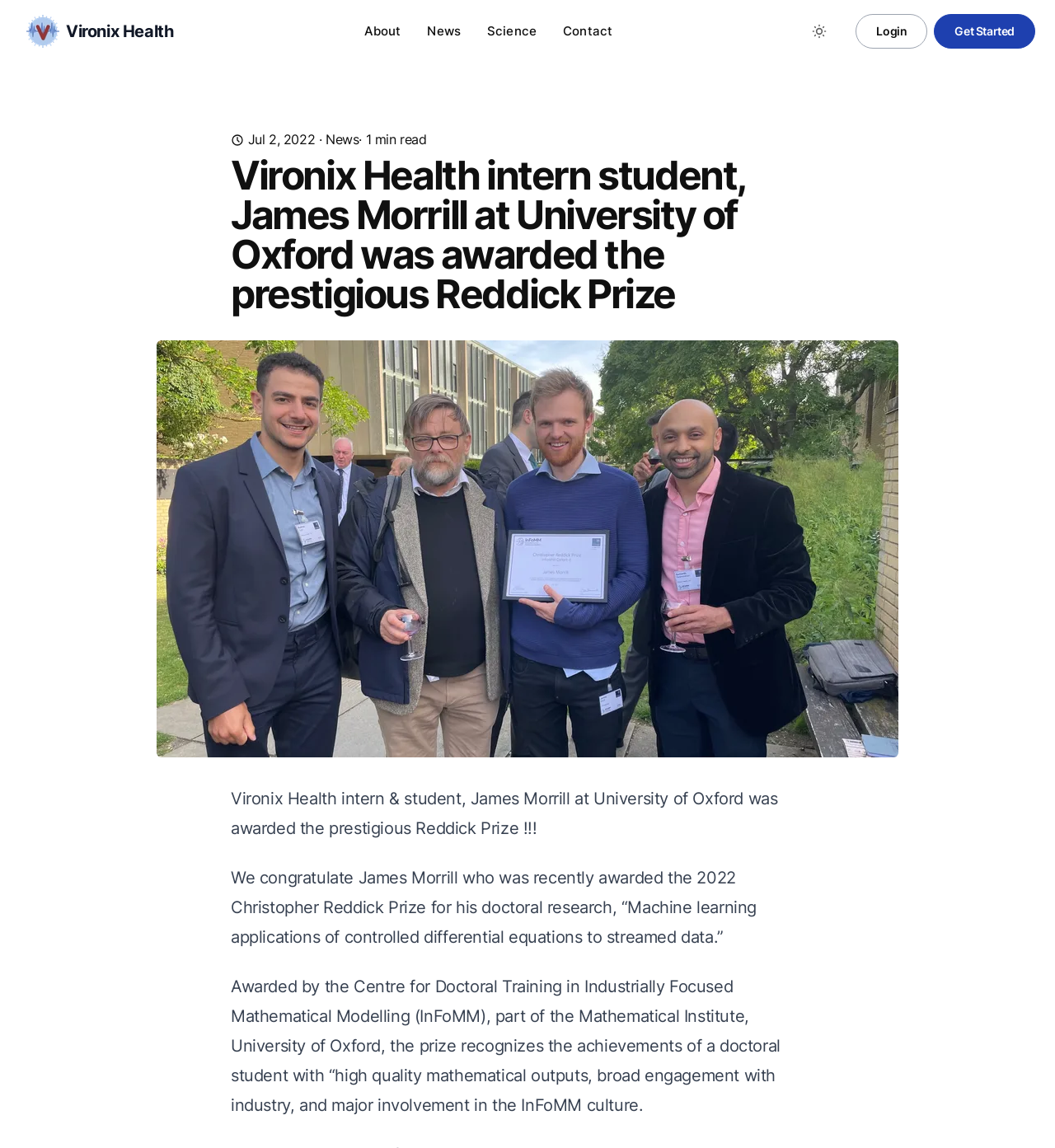Locate and generate the text content of the webpage's heading.

Vironix Health intern student, James Morrill at University of Oxford was awarded the prestigious Reddick Prize